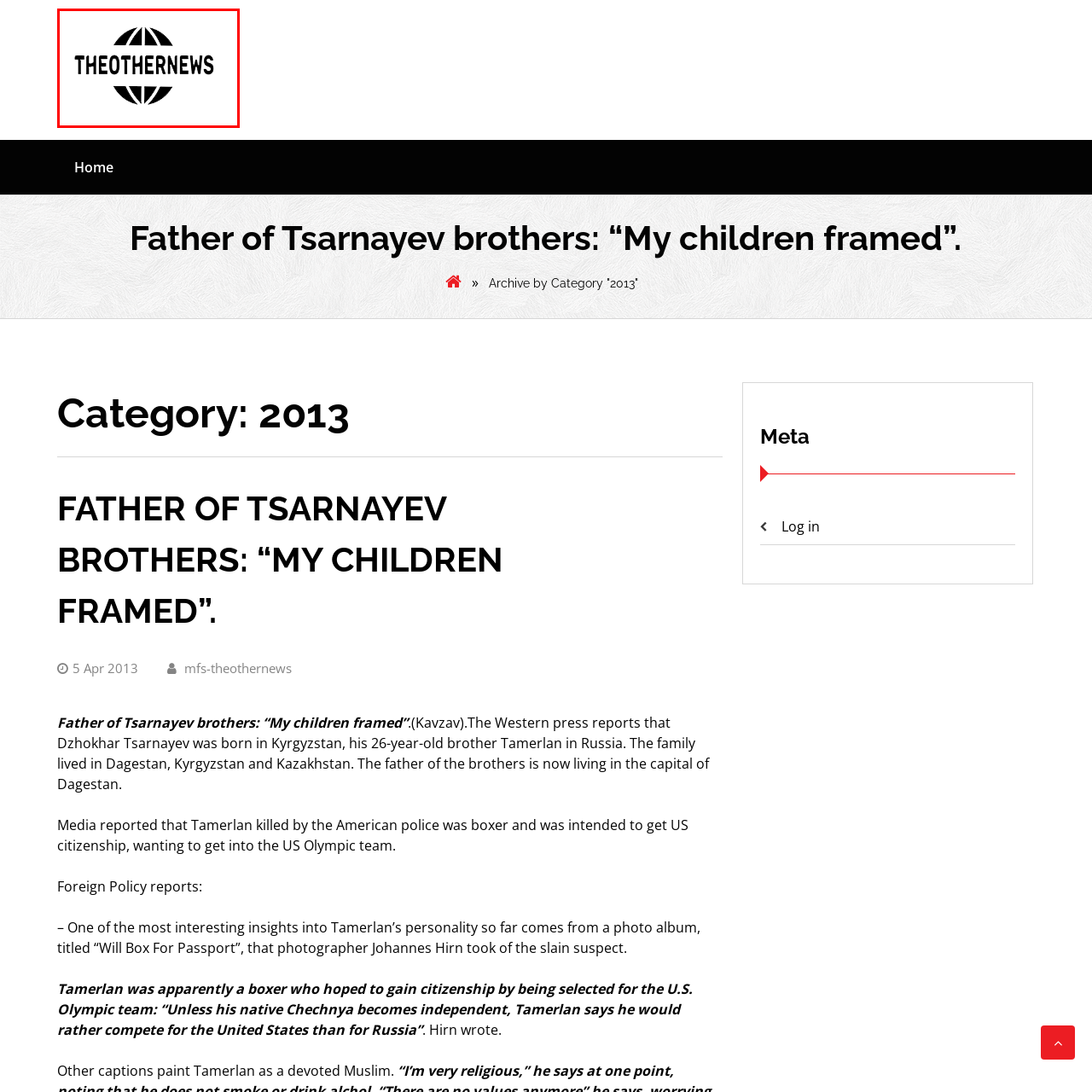Thoroughly describe the scene captured inside the red-bordered image.

The image features the logo of "The Other News," designed with a minimalist aesthetic that emphasizes bold typography. The logo comprises the name "THEOTHERNEWS" arranged within a circular emblem, which symbolizes global reach and connectivity. The design's monochromatic palette conveys a sense of seriousness and professionalism, reflective of the news platform's focus on delivering alternative perspectives and coverage on various issues. This logo is prominently featured on the top of the webpage dedicated to the 2013 archives, indicating its significance in representing the brand's identity.